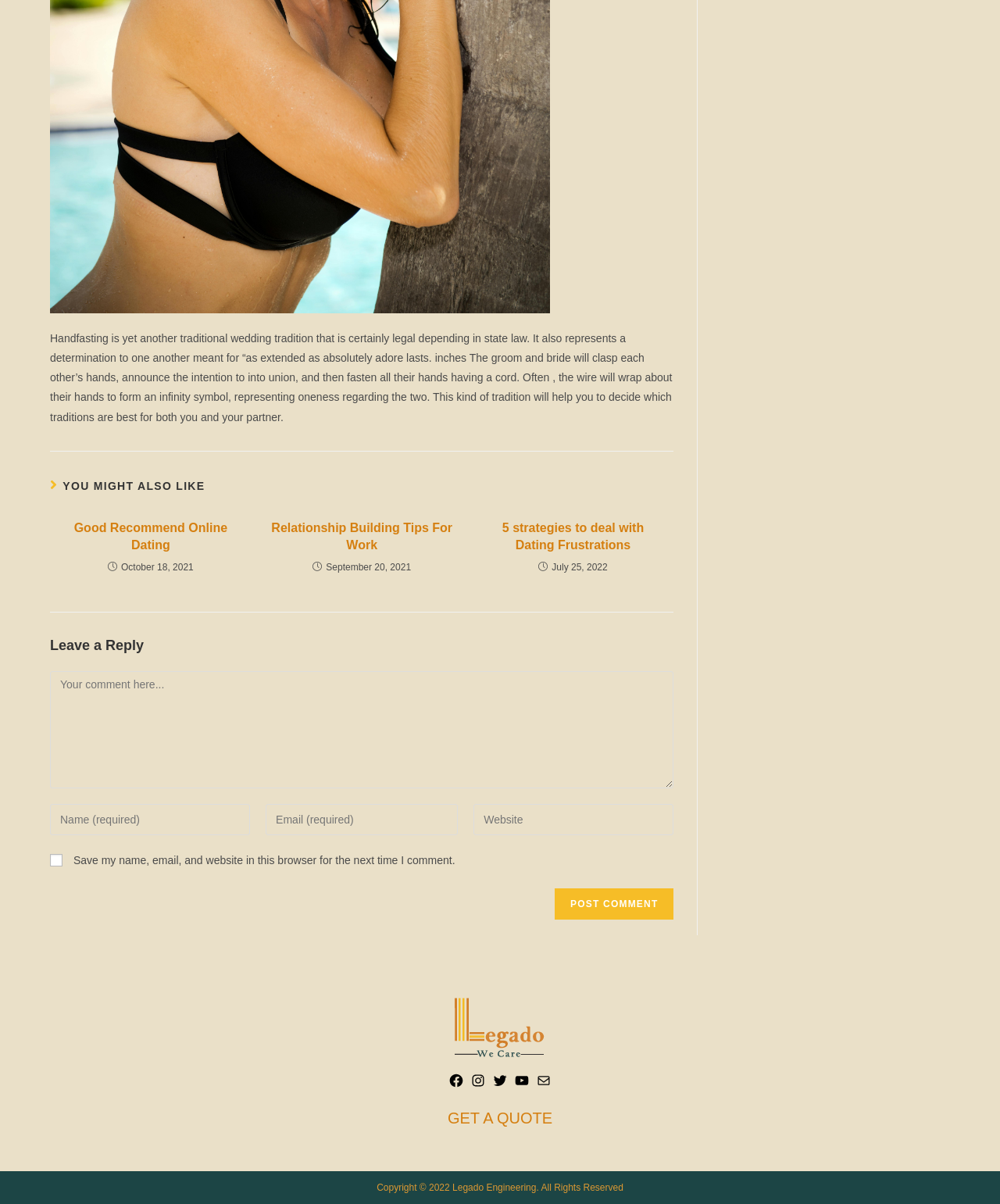Give a one-word or short-phrase answer to the following question: 
What is the topic of the first article?

Good Recommend Online Dating